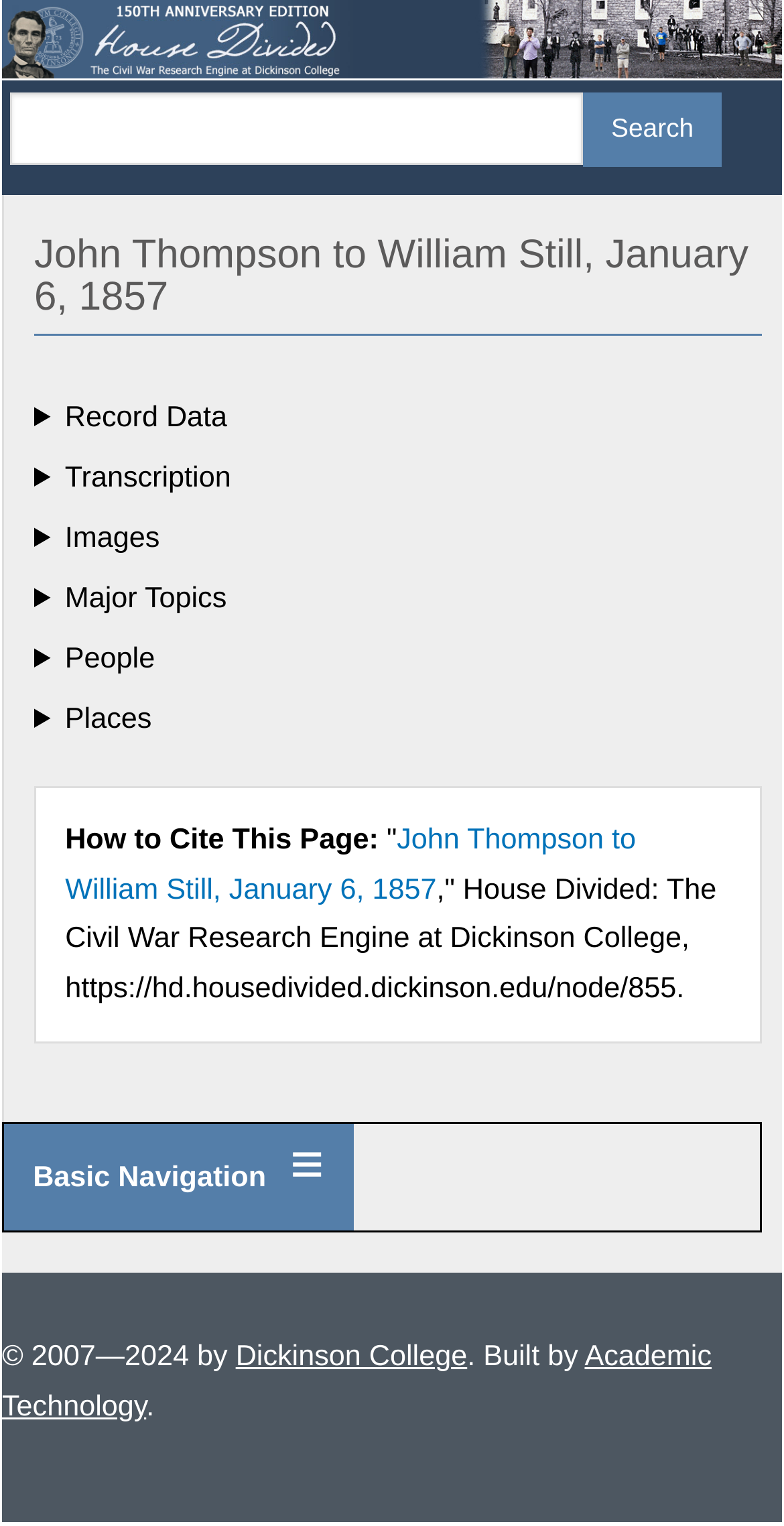What is the name of the site header?
Answer the question with a single word or phrase derived from the image.

Site header